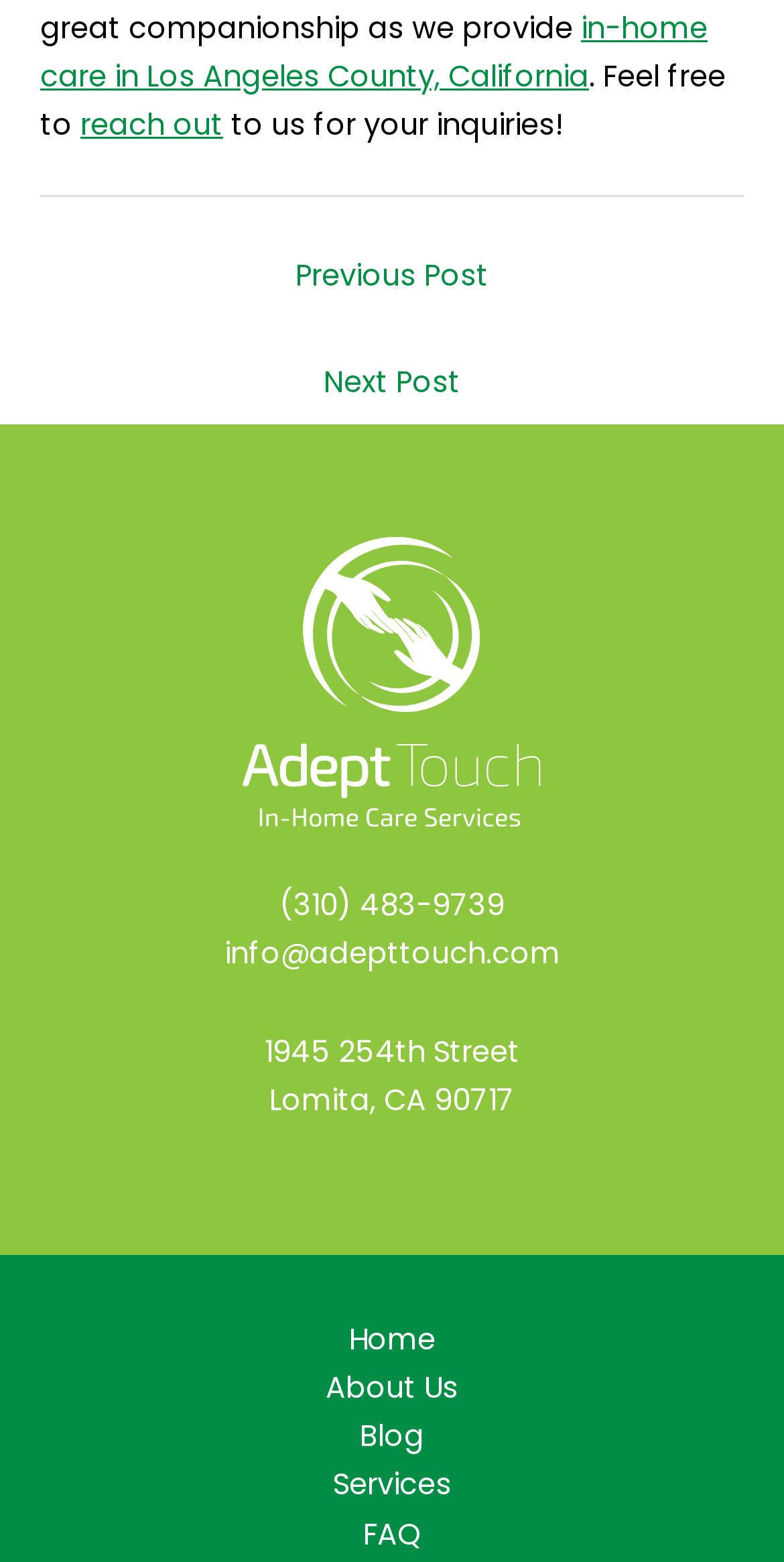Please identify the bounding box coordinates of the clickable area that will fulfill the following instruction: "go to previous post". The coordinates should be in the format of four float numbers between 0 and 1, i.e., [left, top, right, bottom].

[0.074, 0.157, 0.926, 0.201]